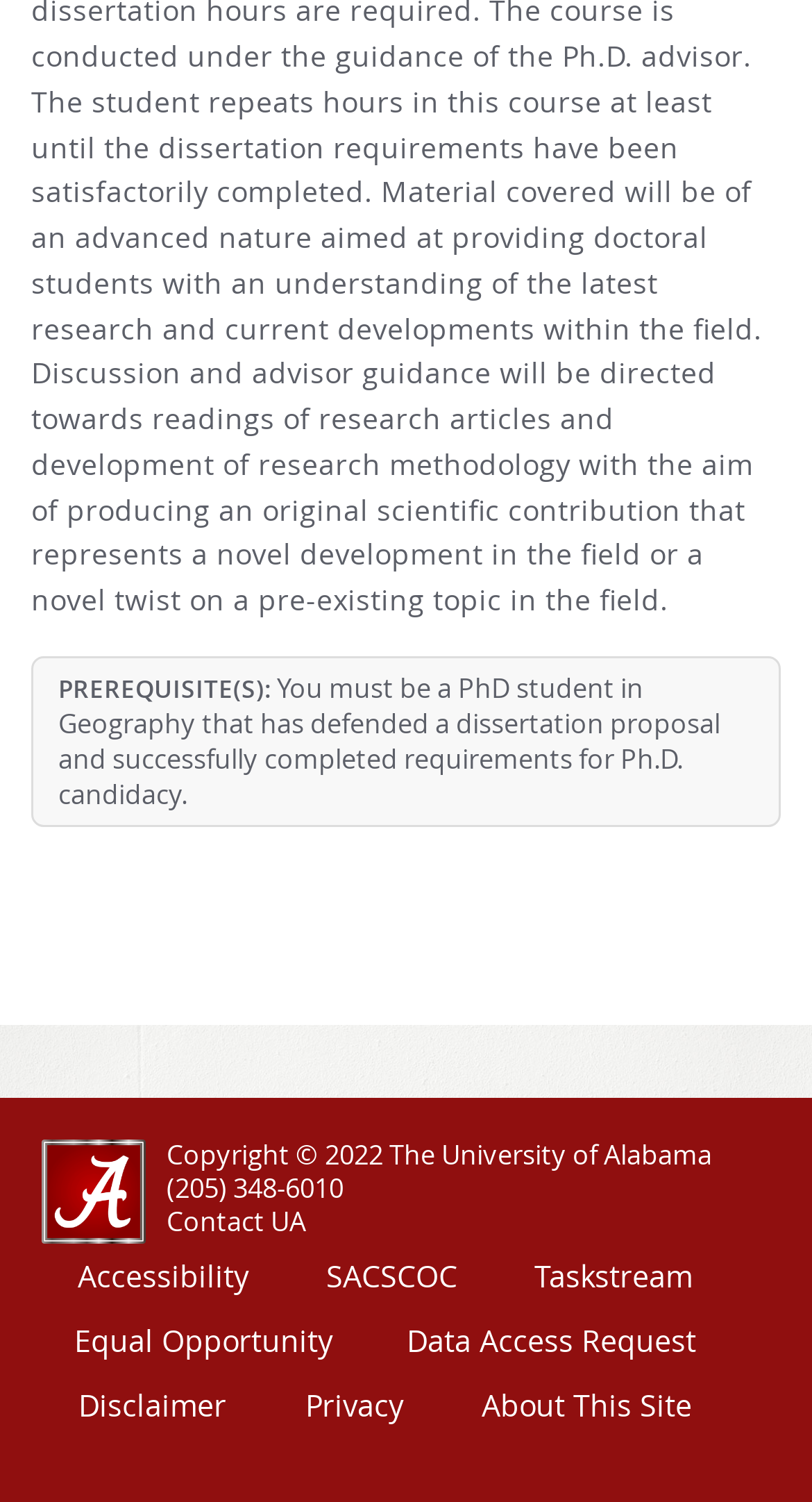What is the phone number of the University of Alabama?
Please craft a detailed and exhaustive response to the question.

The phone number of the University of Alabama can be found in the link element '(205) 348-6010' located at the bottom of the webpage.